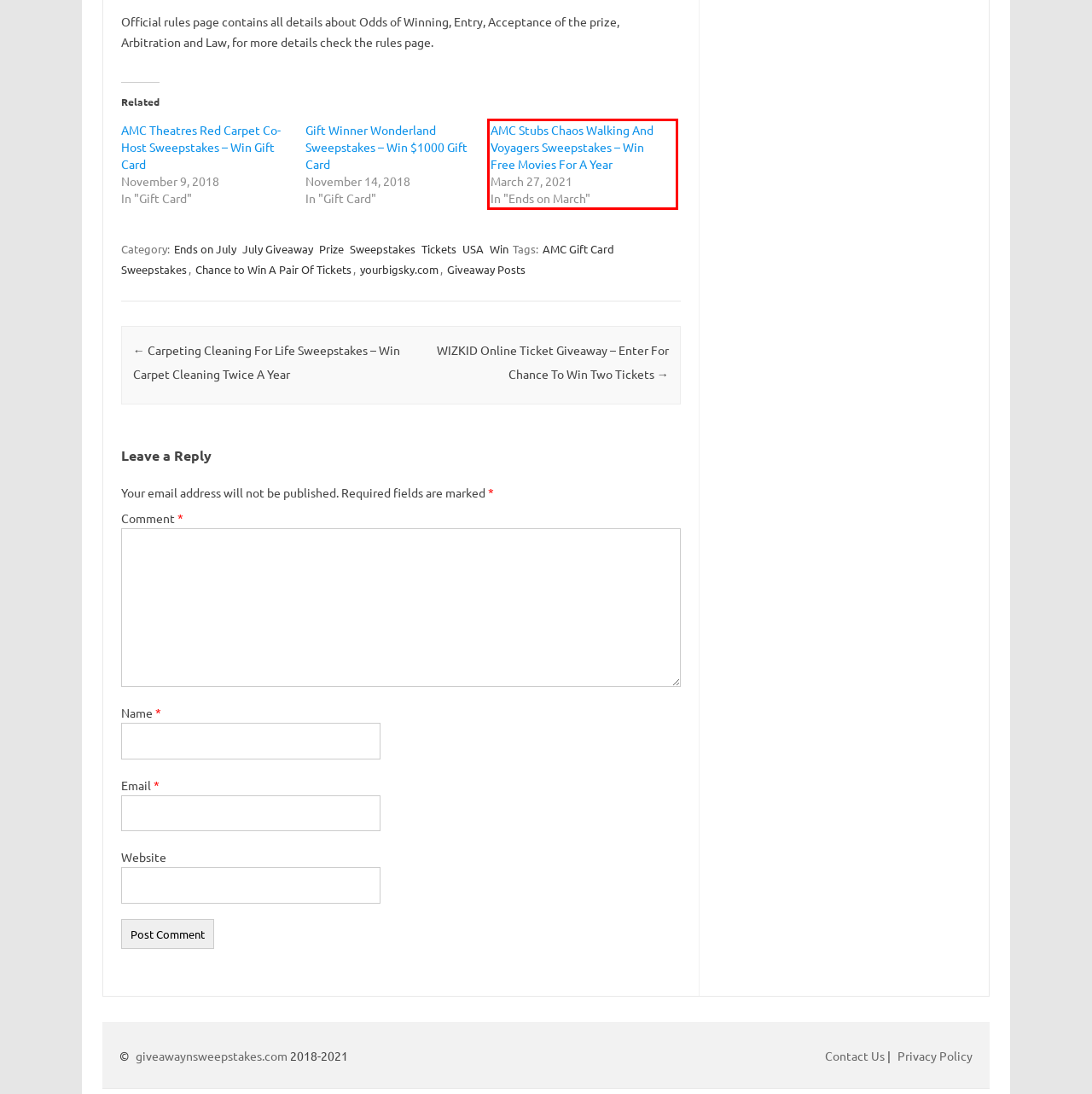Observe the screenshot of the webpage, locate the red bounding box, and extract the text content within it.

AMC Stubs Chaos Walking And Voyagers Sweepstakes – Win Free Movies For A Year March 27, 2021 In "Ends on March"